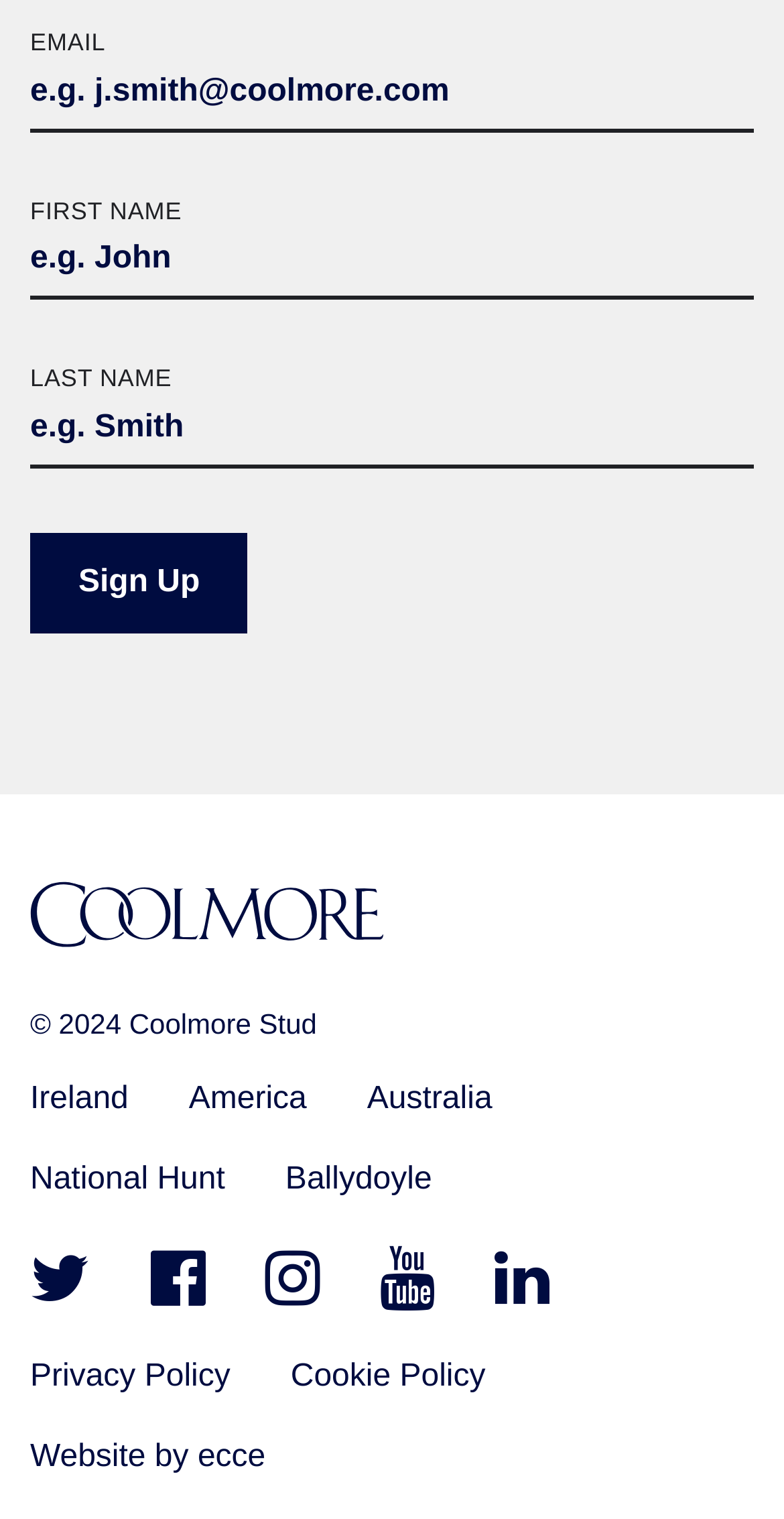Return the bounding box coordinates of the UI element that corresponds to this description: "alt="McLeod Flooring Specialist LLC"". The coordinates must be given as four float numbers in the range of 0 and 1, [left, top, right, bottom].

None